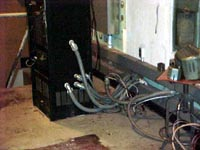Provide a short answer to the following question with just one word or phrase: What is the current state of the booth?

Transitional phase